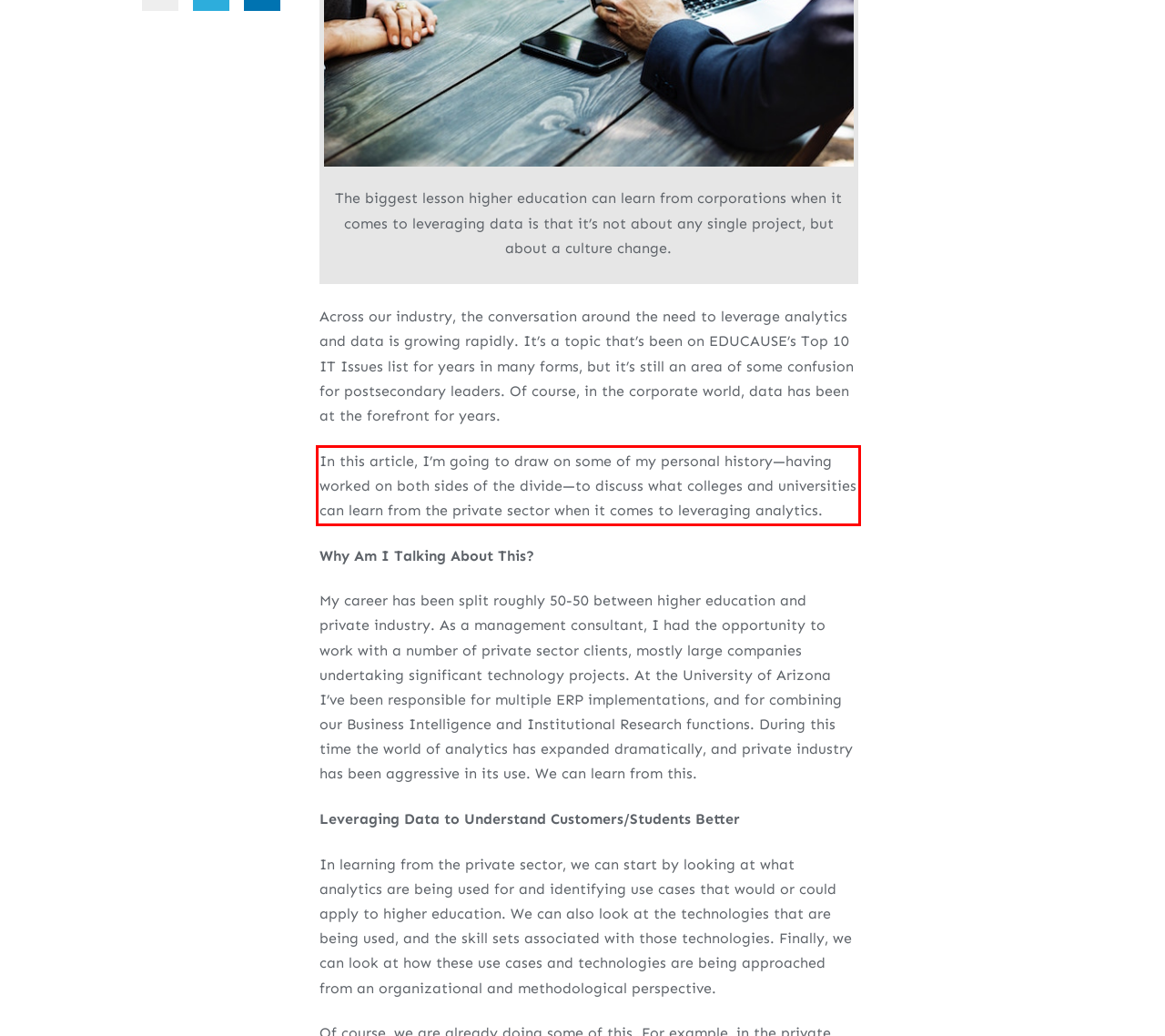Please identify and extract the text content from the UI element encased in a red bounding box on the provided webpage screenshot.

In this article, I’m going to draw on some of my personal history—having worked on both sides of the divide—to discuss what colleges and universities can learn from the private sector when it comes to leveraging analytics.